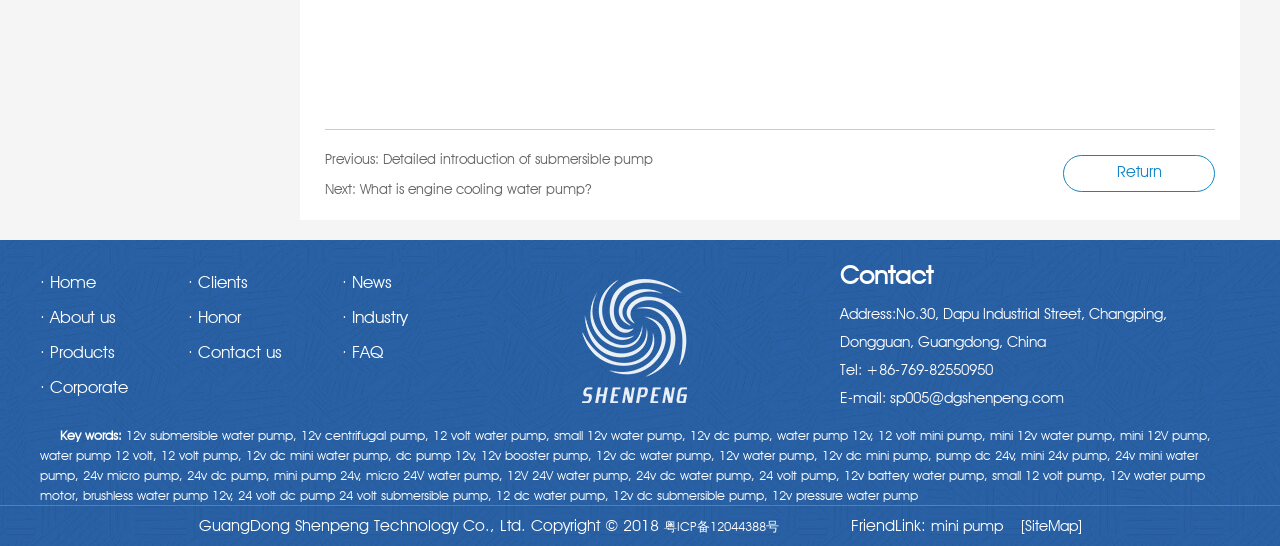What is the address of the company?
Based on the image content, provide your answer in one word or a short phrase.

No.30, Dapu Industrial Street, Changping, Dongguan, Guangdong, China